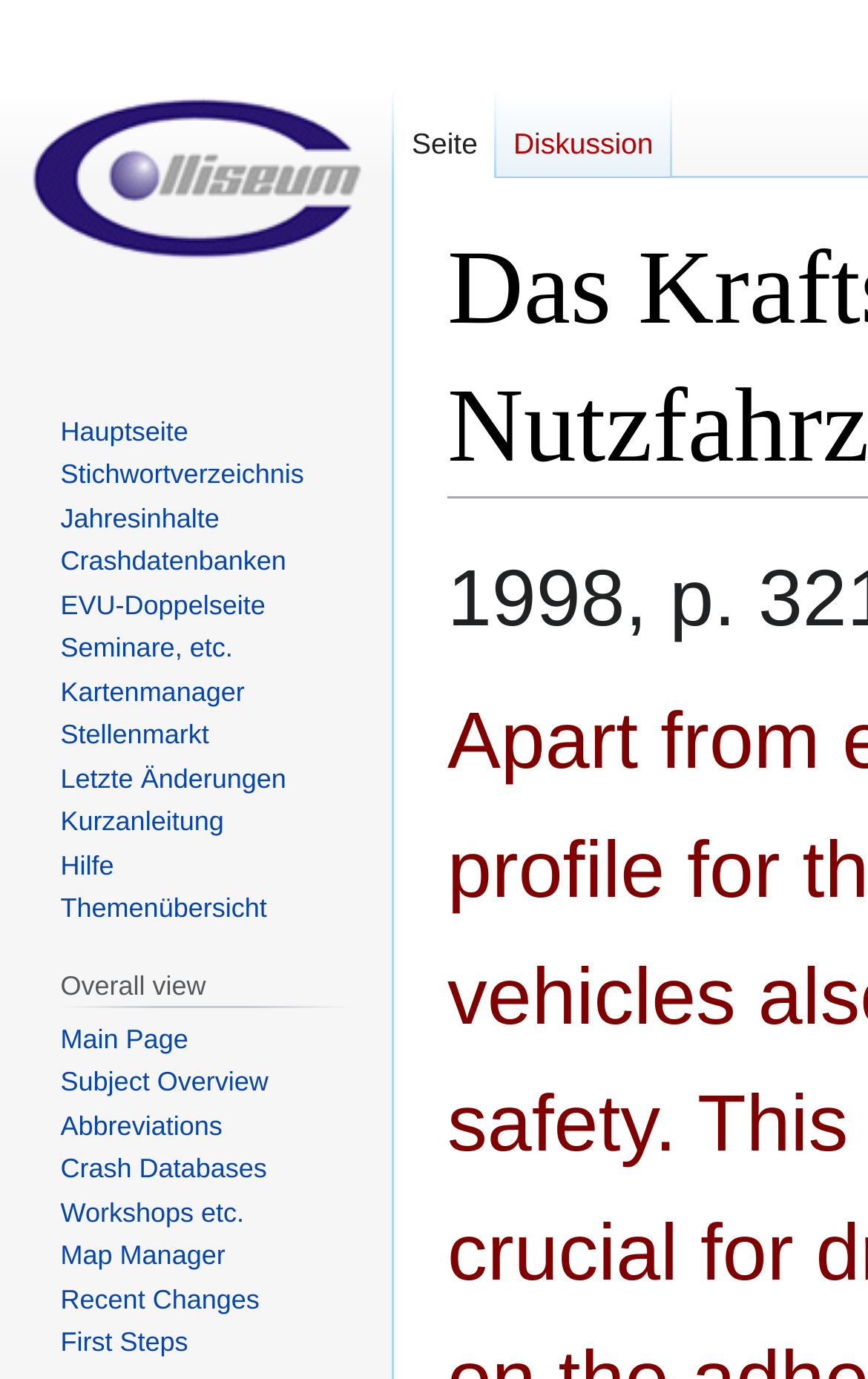Determine the bounding box coordinates of the clickable region to carry out the instruction: "check recent changes".

[0.07, 0.93, 0.299, 0.953]